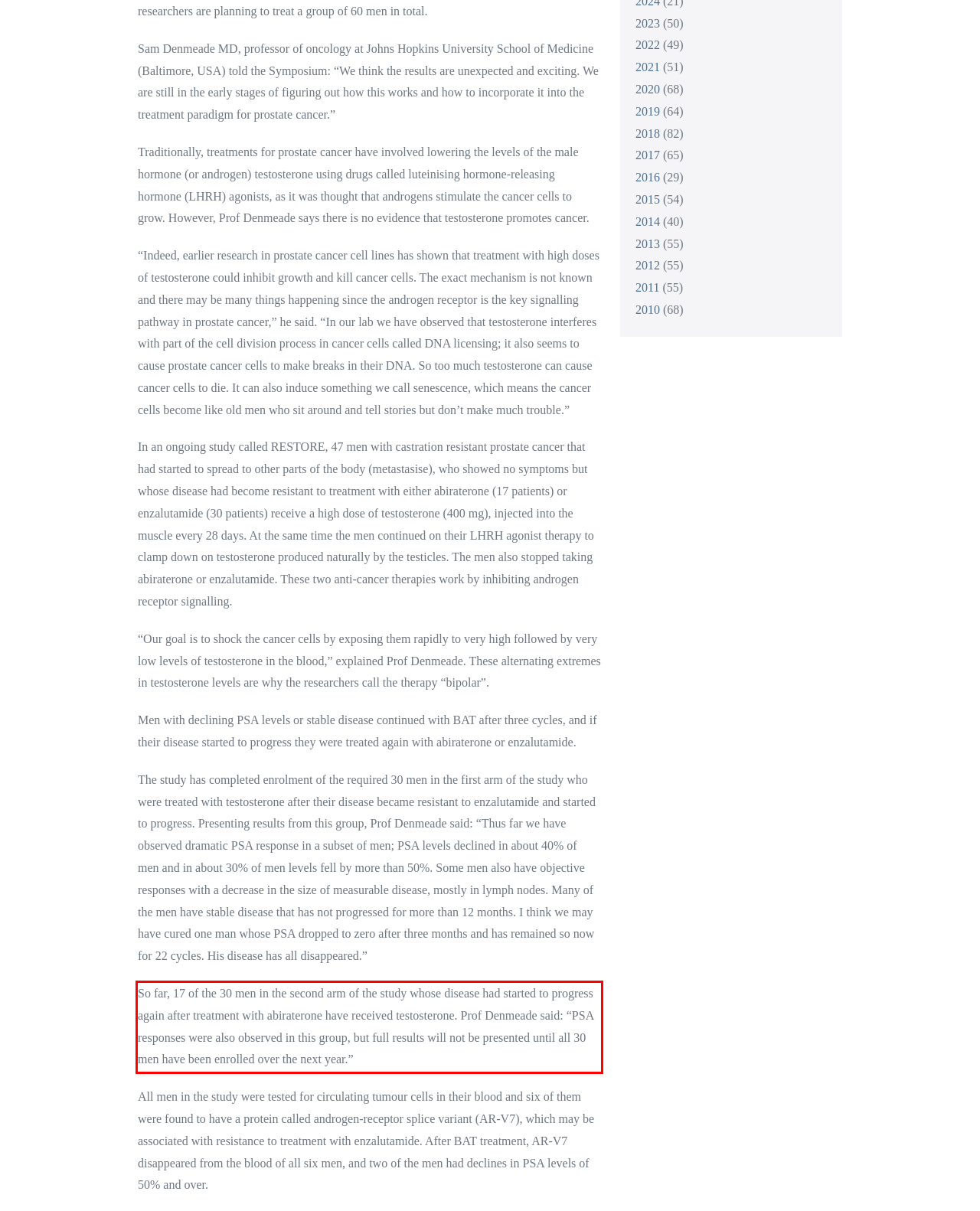You are presented with a screenshot containing a red rectangle. Extract the text found inside this red bounding box.

So far, 17 of the 30 men in the second arm of the study whose disease had started to progress again after treatment with abiraterone have received testosterone. Prof Denmeade said: “PSA responses were also observed in this group, but full results will not be presented until all 30 men have been enrolled over the next year.”